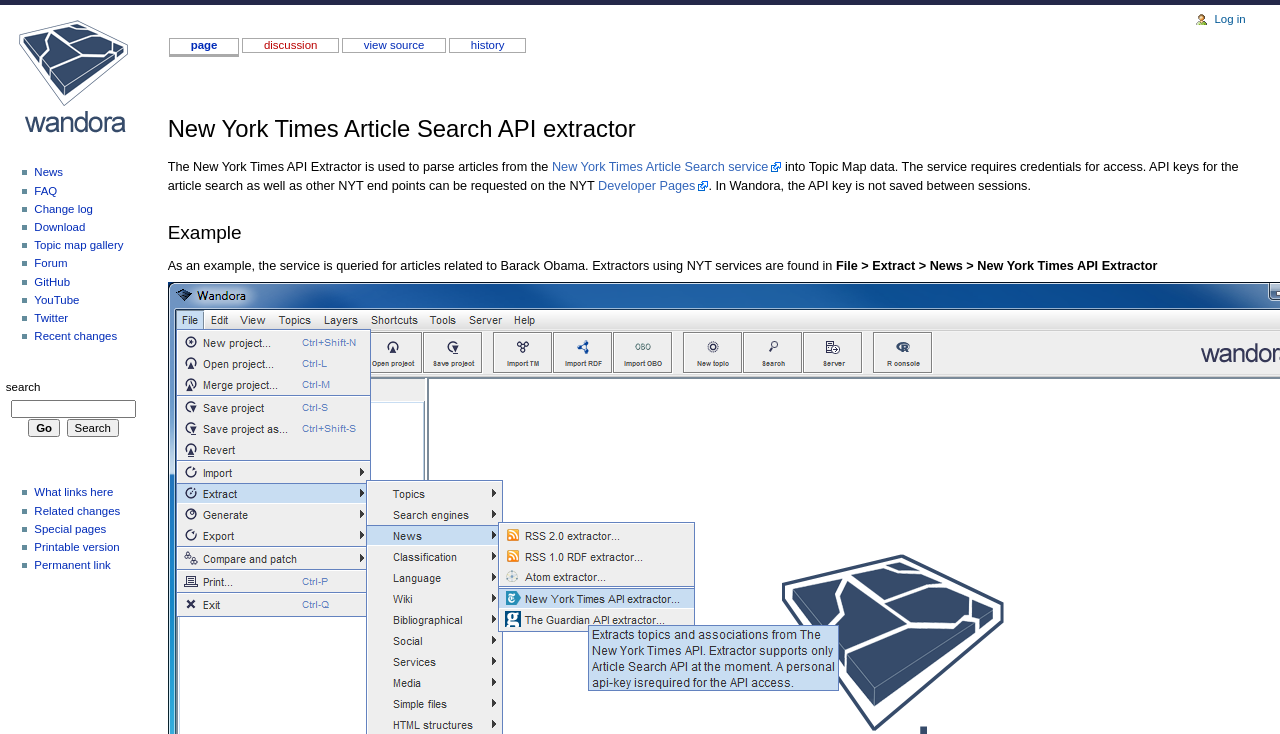Please find and generate the text of the main header of the webpage.

New York Times Article Search API extractor